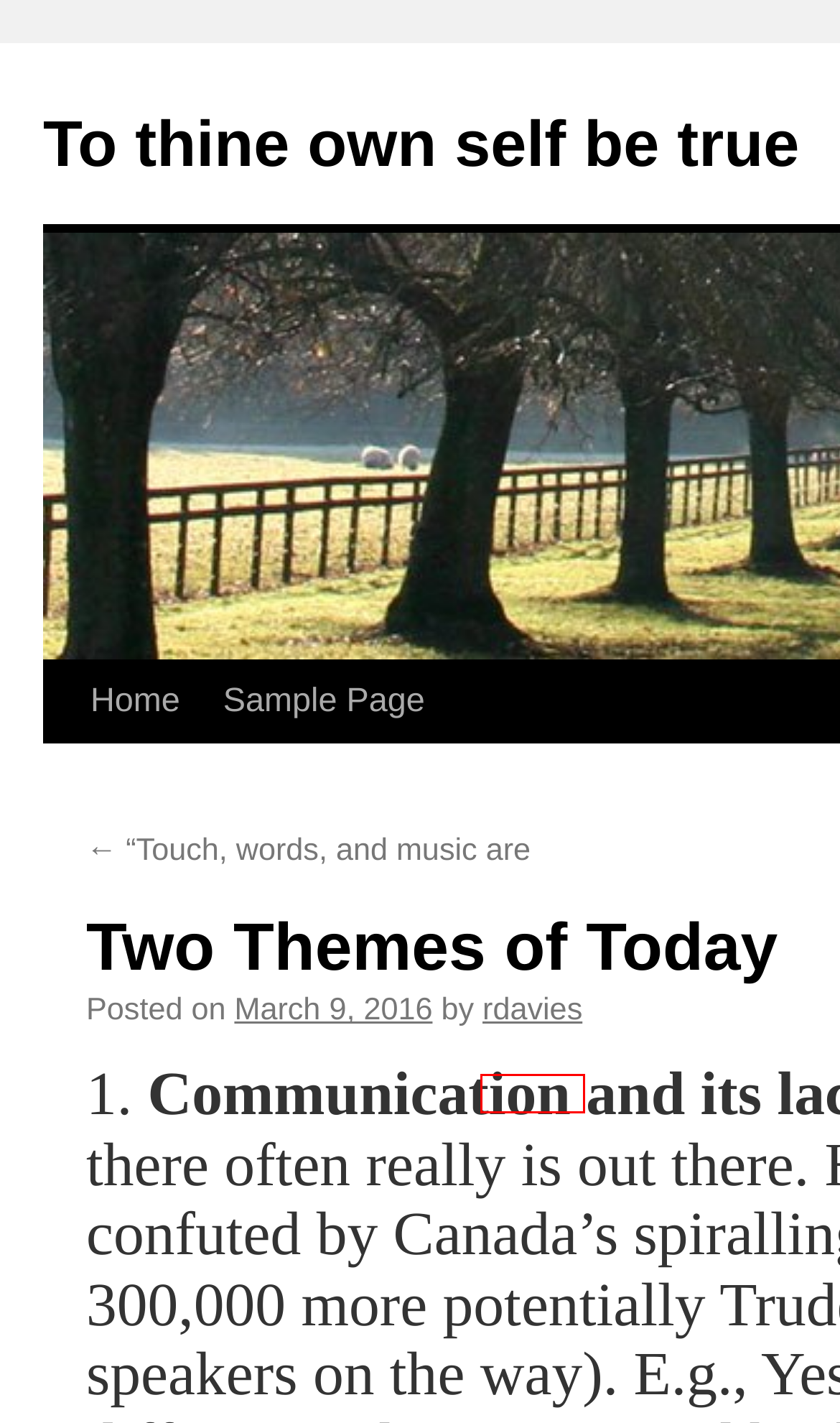Review the webpage screenshot provided, noting the red bounding box around a UI element. Choose the description that best matches the new webpage after clicking the element within the bounding box. The following are the options:
A. June | 2017 | To thine own self be true
B. Sample Page | To thine own self be true
C. October | 2023 | To thine own self be true
D. December | 2021 | To thine own self be true
E. February | 2018 | To thine own self be true
F. To thine own self be true | One man's trip into consciousness
G. rdavies | To thine own self be true
H. “Touch, words, and music are | To thine own self be true

G